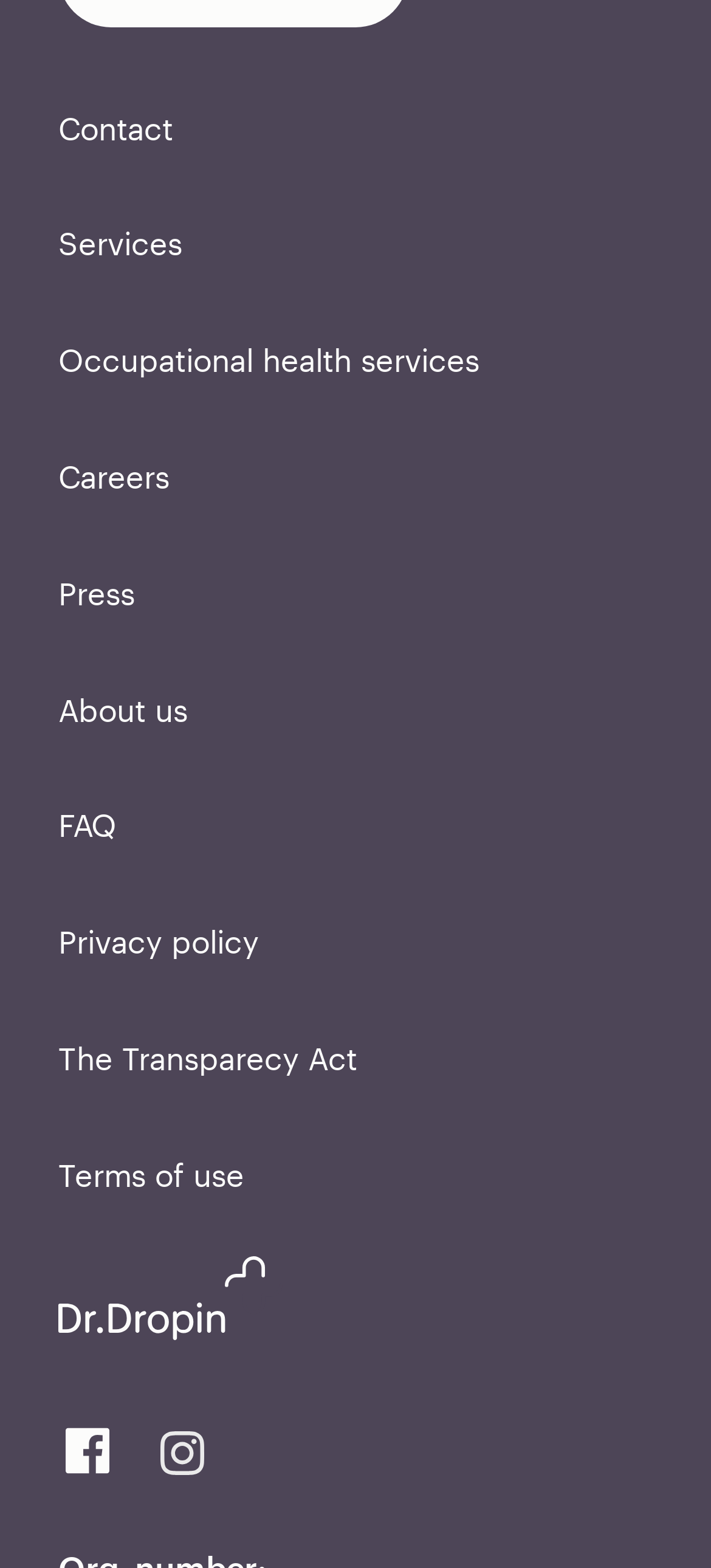Please identify the bounding box coordinates of the element's region that needs to be clicked to fulfill the following instruction: "View us on Facebook". The bounding box coordinates should consist of four float numbers between 0 and 1, i.e., [left, top, right, bottom].

[0.092, 0.91, 0.154, 0.94]